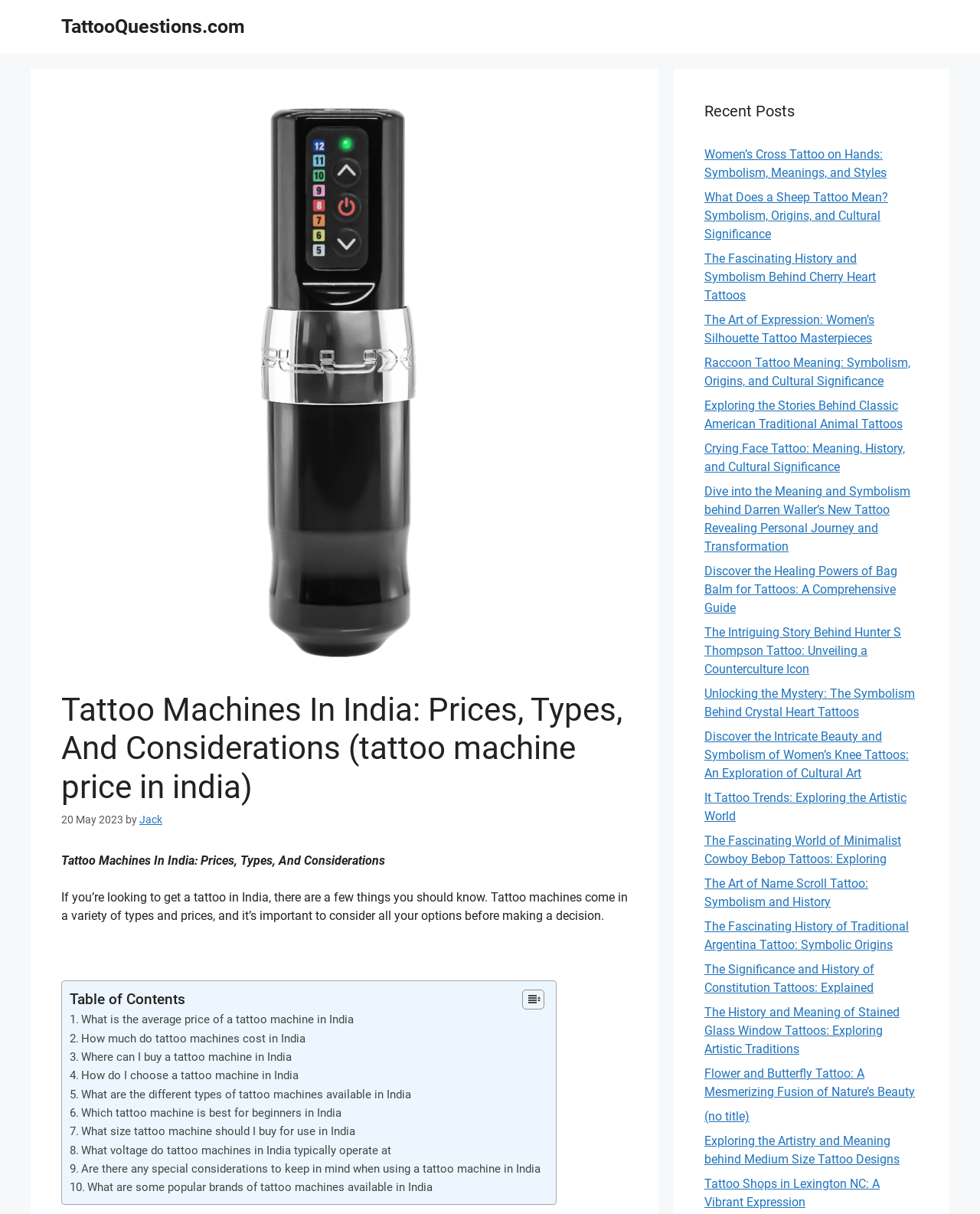What is the author of the current article?
Using the image, answer in one word or phrase.

Jack